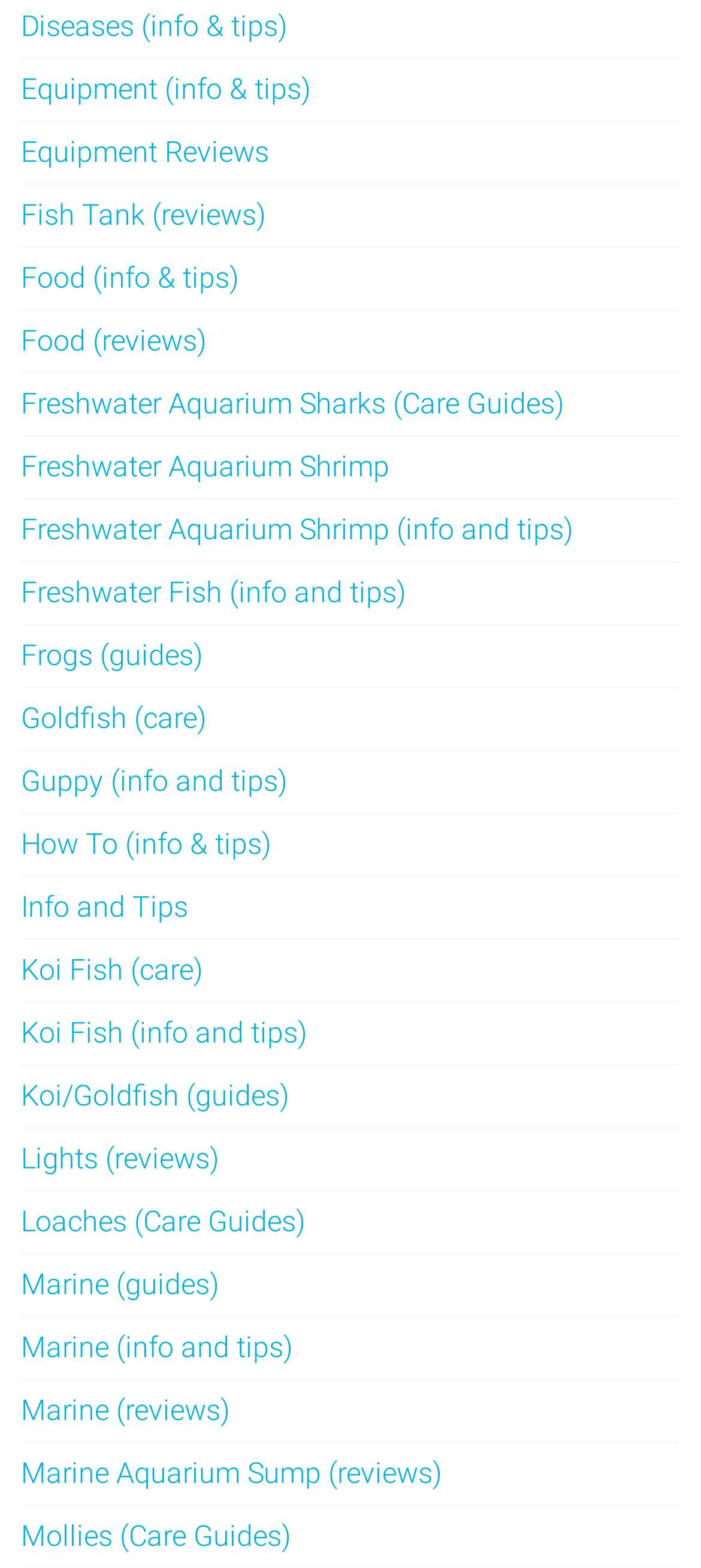What is the main topic of this webpage?
Using the visual information from the image, give a one-word or short-phrase answer.

Aquarium and fish care